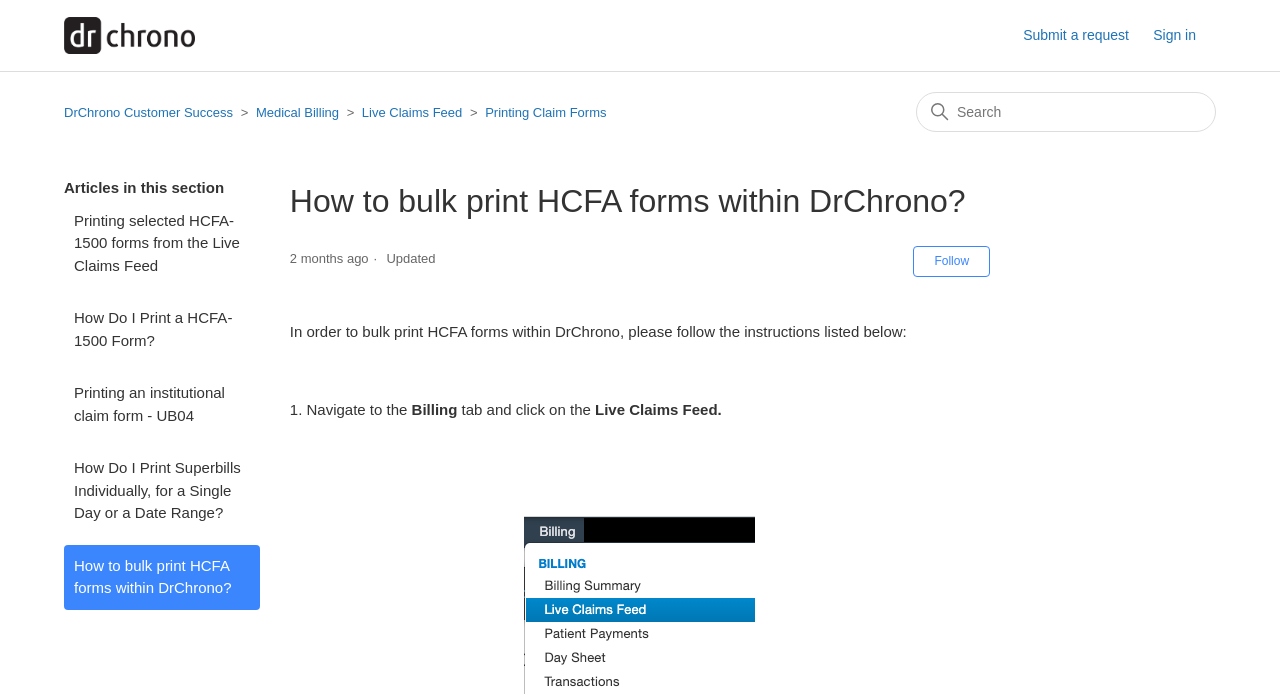Answer the question in one word or a short phrase:
What is the purpose of the webpage?

To guide on bulk printing HCFA forms